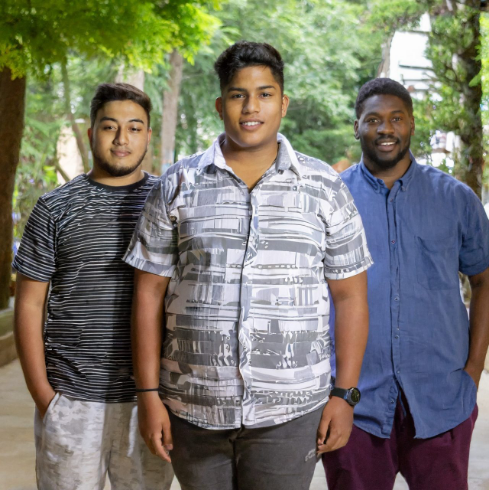Please analyze the image and provide a thorough answer to the question:
What is the purpose of the programs mentioned in the caption?

The caption highlights the mission of providing safe housing and life skills to at-risk youth, reflecting the positive impact of community support and programs aimed at fostering responsible adulthood, indicating that the purpose of these programs is to help young people become responsible adults.